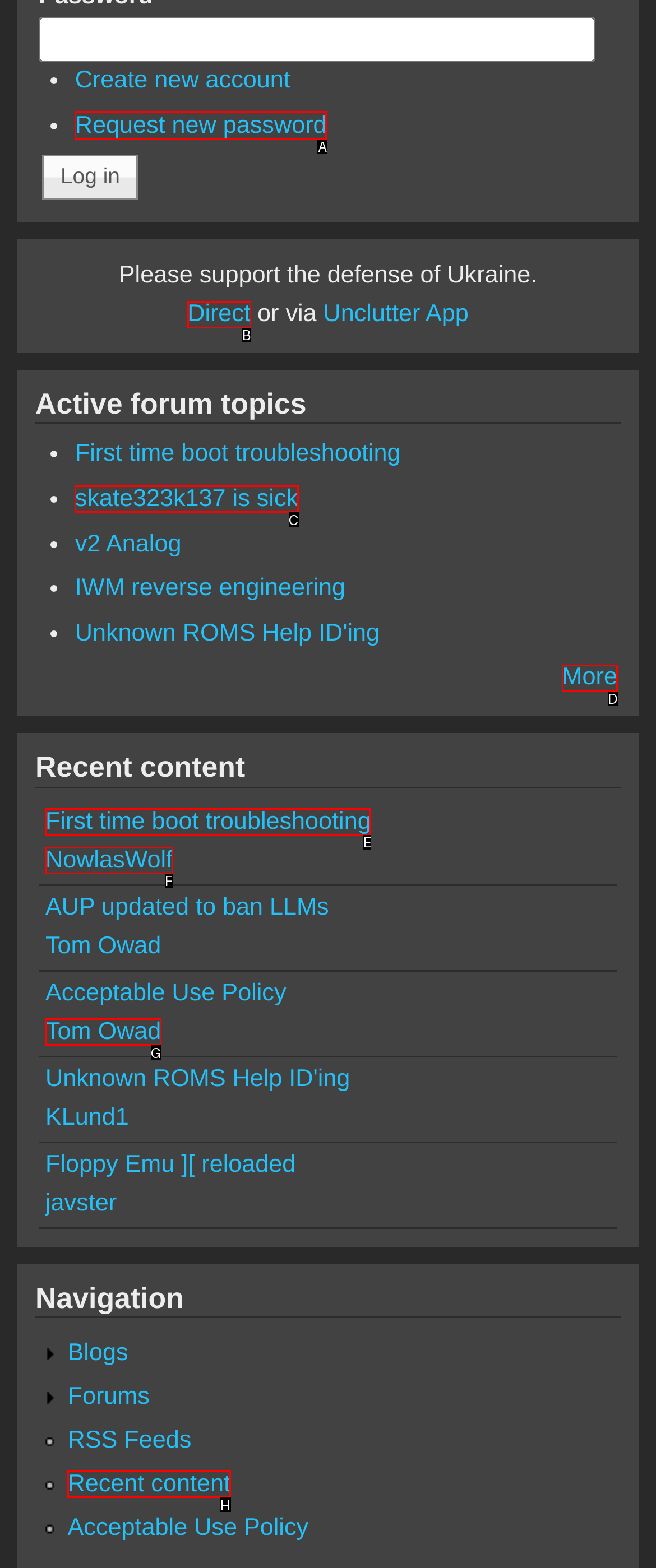Pick the HTML element that should be clicked to execute the task: Request new password
Respond with the letter corresponding to the correct choice.

A